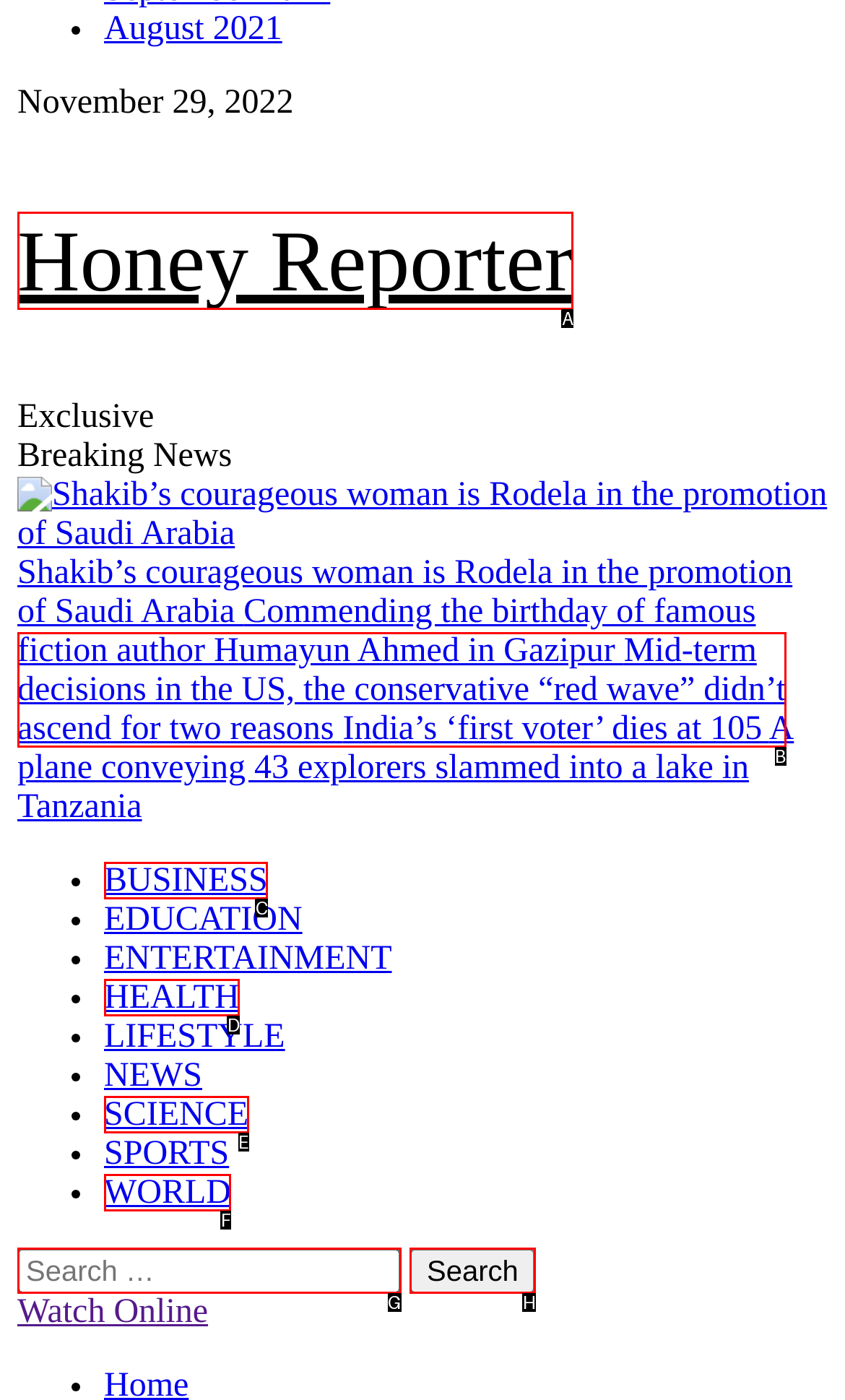Determine the UI element that matches the description: WORLD
Answer with the letter from the given choices.

F